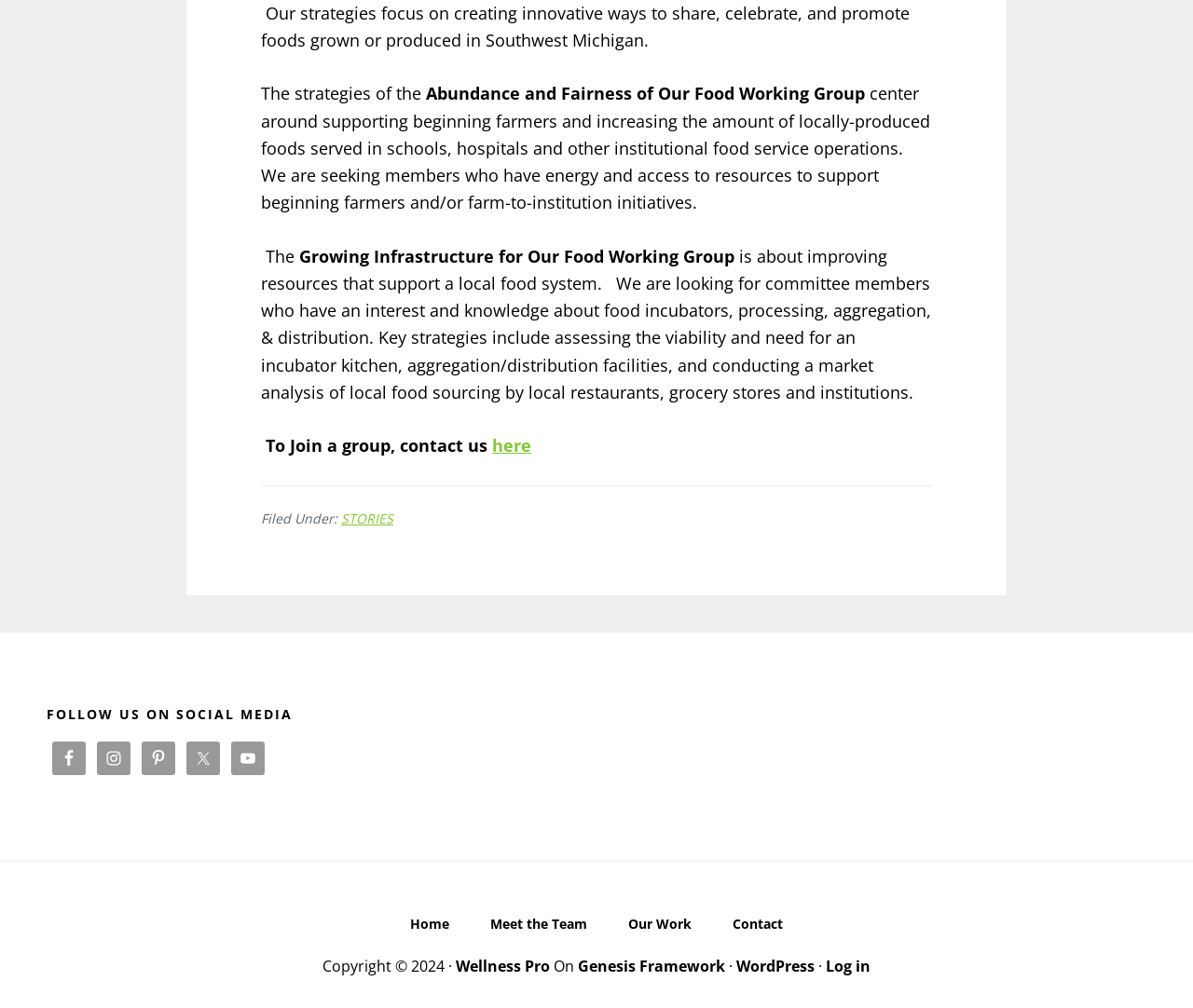Determine the bounding box coordinates of the section I need to click to execute the following instruction: "Log in to the website". Provide the coordinates as four float numbers between 0 and 1, i.e., [left, top, right, bottom].

[0.692, 0.948, 0.73, 0.968]